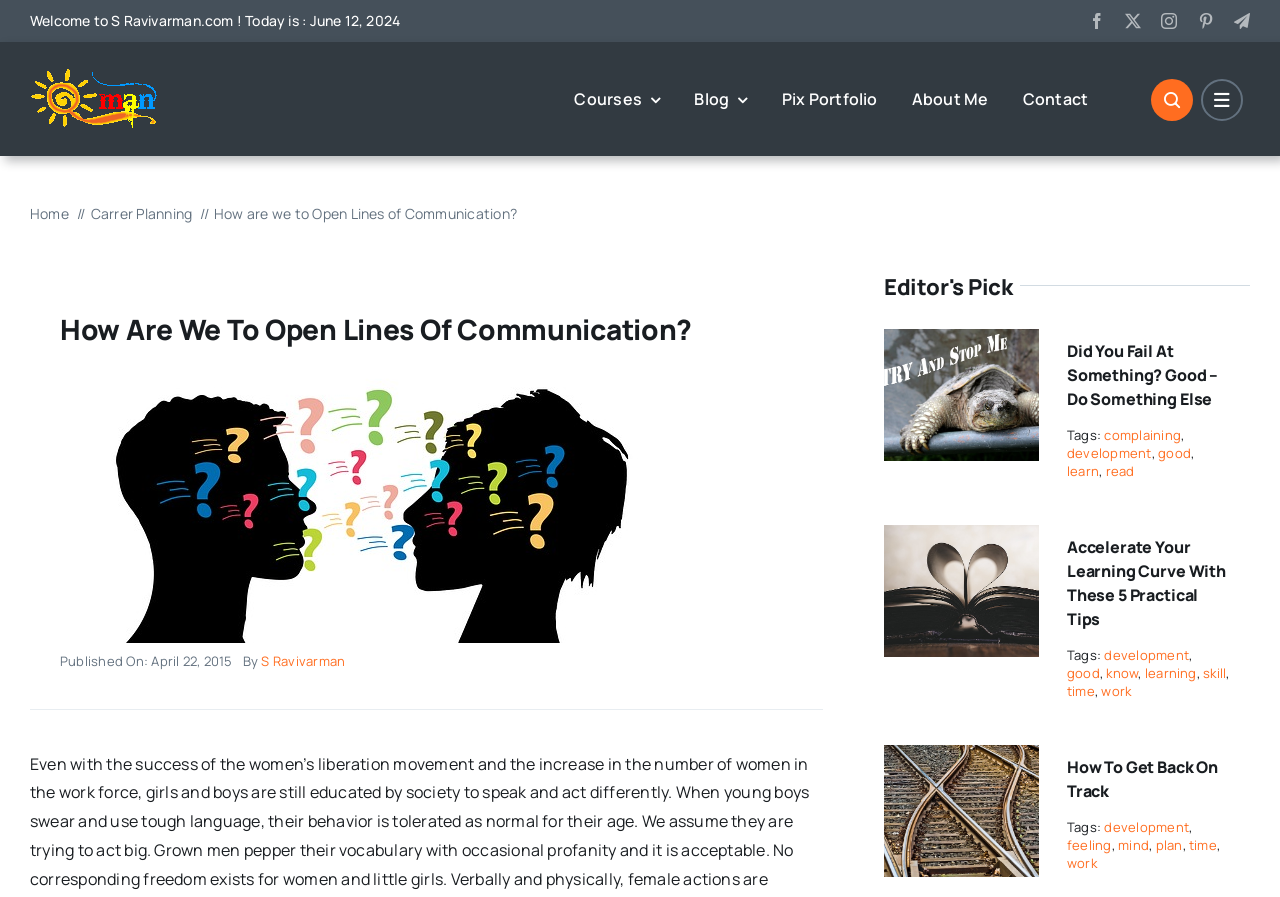Pinpoint the bounding box coordinates of the clickable element to carry out the following instruction: "Check the 'Editor's Pick' section."

[0.691, 0.302, 0.791, 0.339]